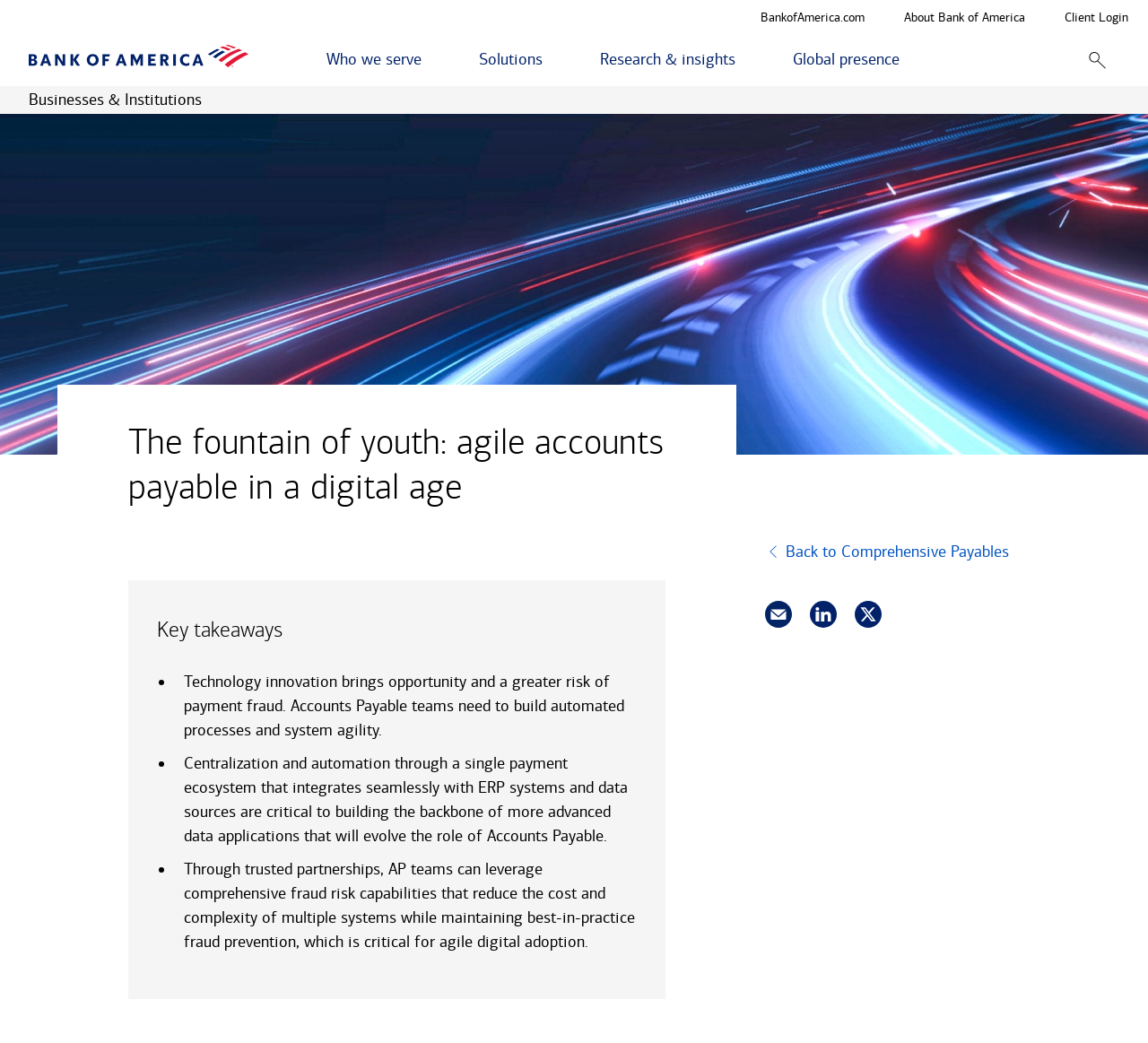Create a detailed summary of all the visual and textual information on the webpage.

This webpage is about five Accounts Payable best practices that support digital transformation, agility, automation, and reduction in fraud risks. 

At the top of the page, there is a navigation menu with links to "BankofAmerica.com", "About Bank of America", and "Client Login". Below this, there is another navigation menu with links to "Who we serve", "Solutions", "Research & insights", and "Global presence". 

To the right of the second navigation menu, there is a button to show the search box. Above this, there is a static text "Businesses & Institutions". 

The main content of the page starts with a heading "The fountain of youth: agile accounts payable in a digital age". Below this, there is another heading "Key takeaways" followed by three bullet points. The first bullet point discusses how technology innovation brings opportunity and a greater risk of payment fraud, and Accounts Payable teams need to build automated processes and system agility. The second bullet point explains the importance of centralization and automation through a single payment ecosystem. The third bullet point highlights the need for trusted partnerships to leverage comprehensive fraud risk capabilities.

At the bottom of the page, there are links to "Back to Comprehensive Payables", "Share this via email", "Share this via linkedin", and "Share this via X".